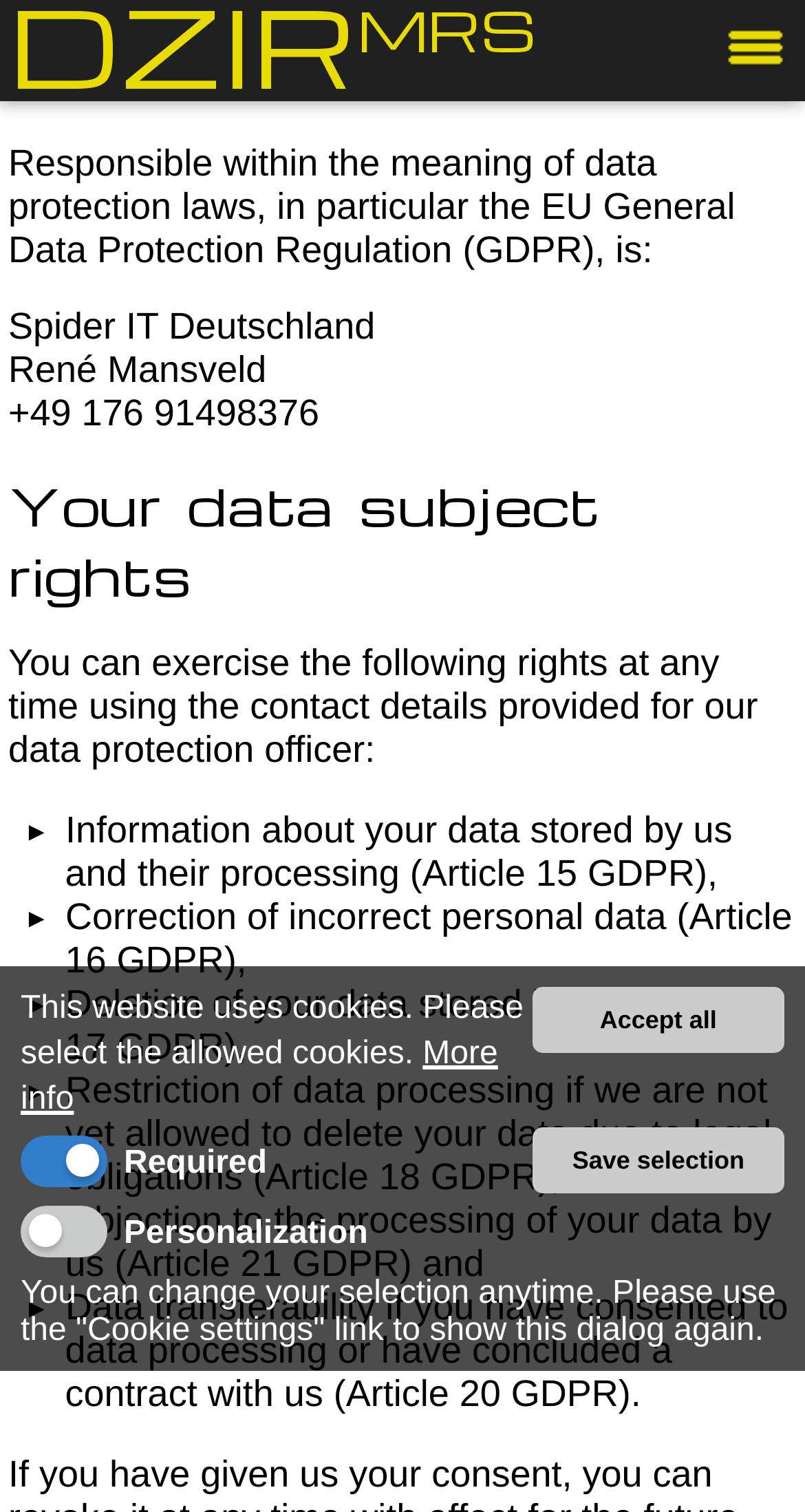What is the contact information of the data protection officer?
Answer the question based on the image using a single word or a brief phrase.

René Mansveld, +49 176 91498376